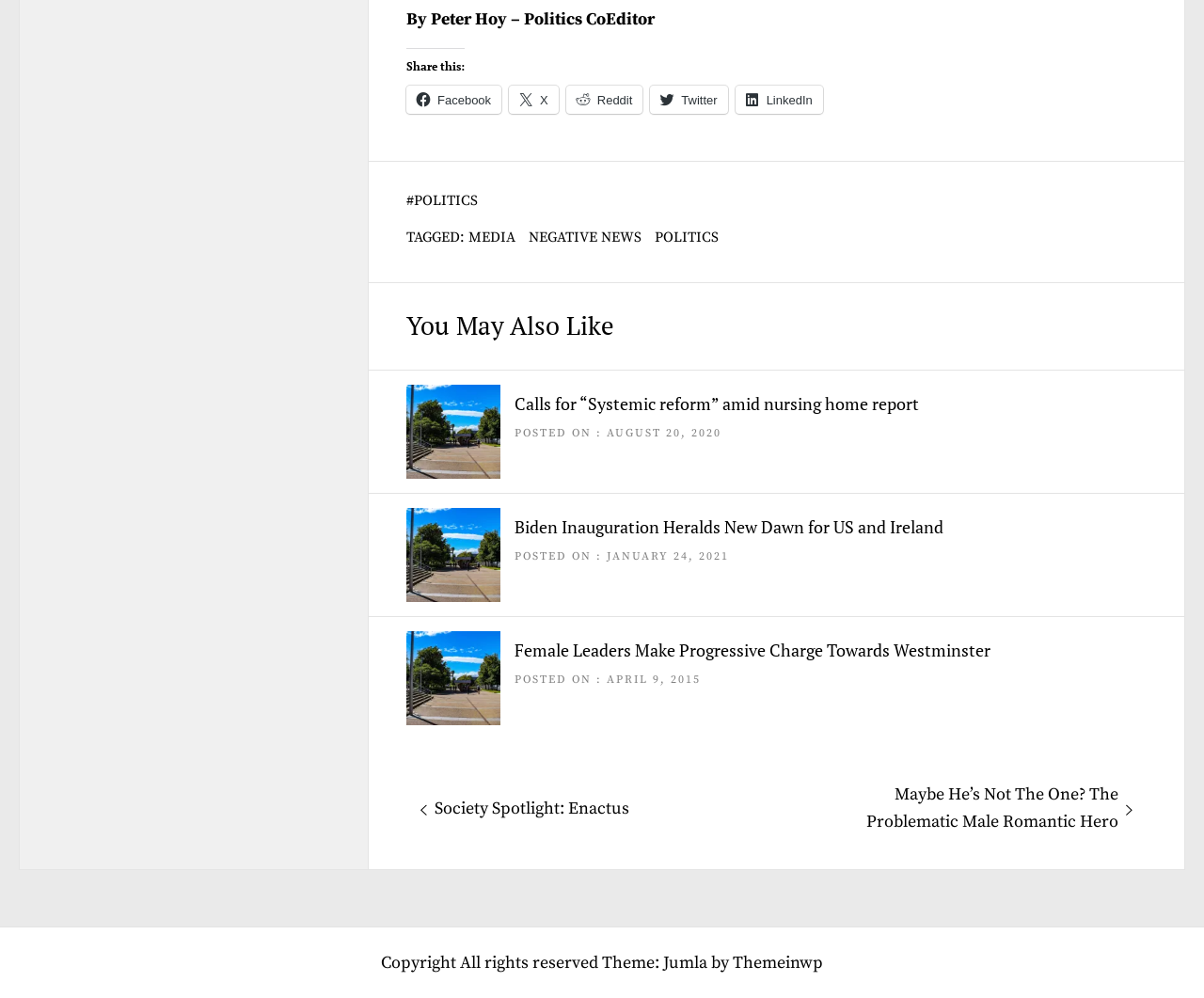What is the navigation section at the bottom of the webpage?
Refer to the image and answer the question using a single word or phrase.

Posts